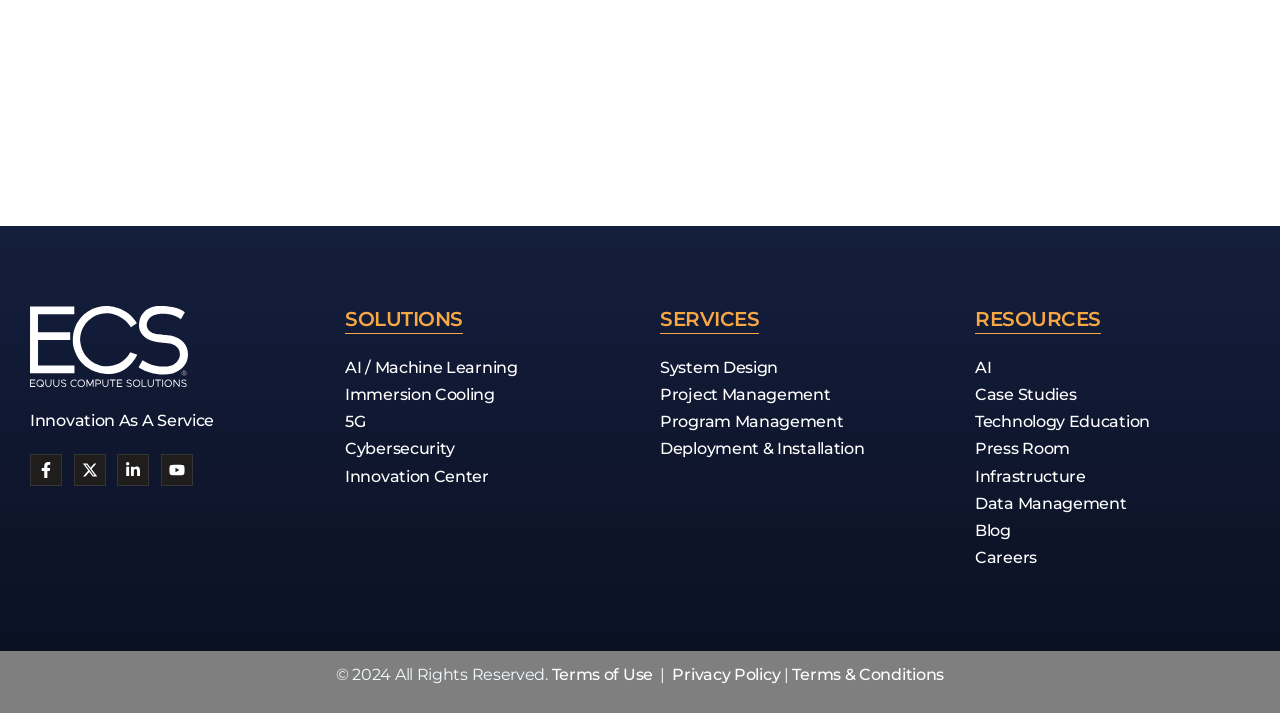Answer the question below using just one word or a short phrase: 
What is the copyright year?

2024